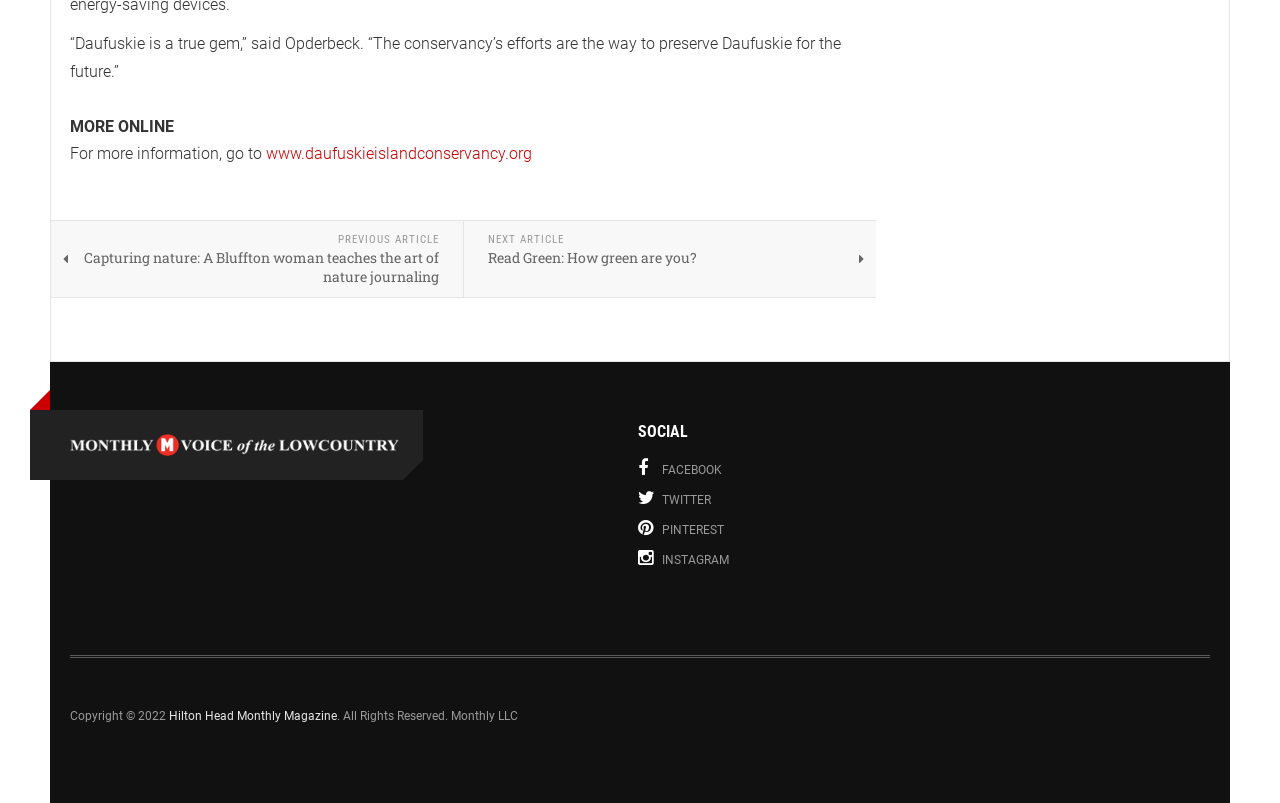Answer the following inquiry with a single word or phrase:
What social media platforms are listed?

FACEBOOK, TWITTER, PINTEREST, INSTAGRAM